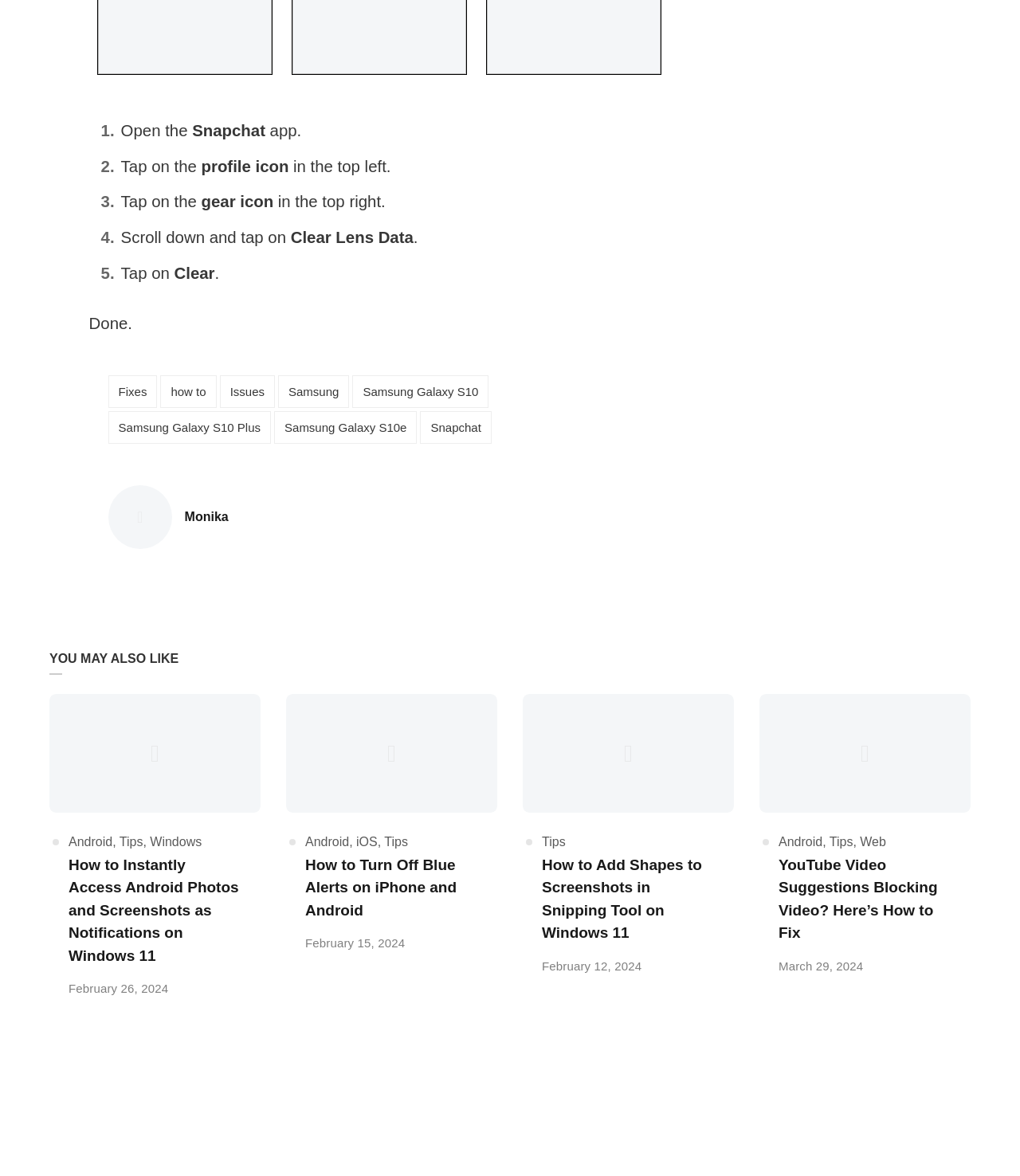Pinpoint the bounding box coordinates for the area that should be clicked to perform the following instruction: "Click on Fixes".

[0.106, 0.319, 0.154, 0.347]